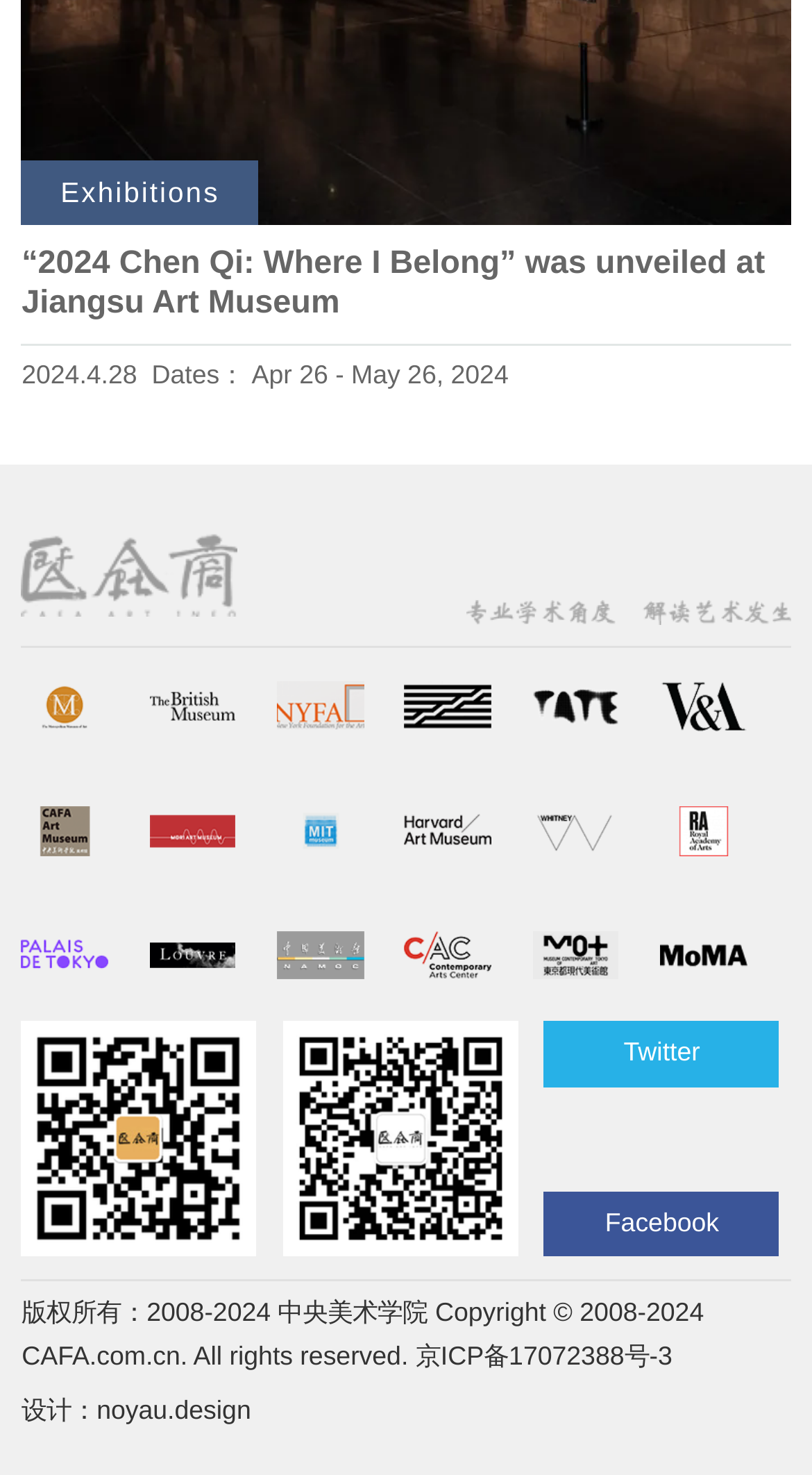How many museum links are on this webpage?
Based on the image, give a concise answer in the form of a single word or short phrase.

20